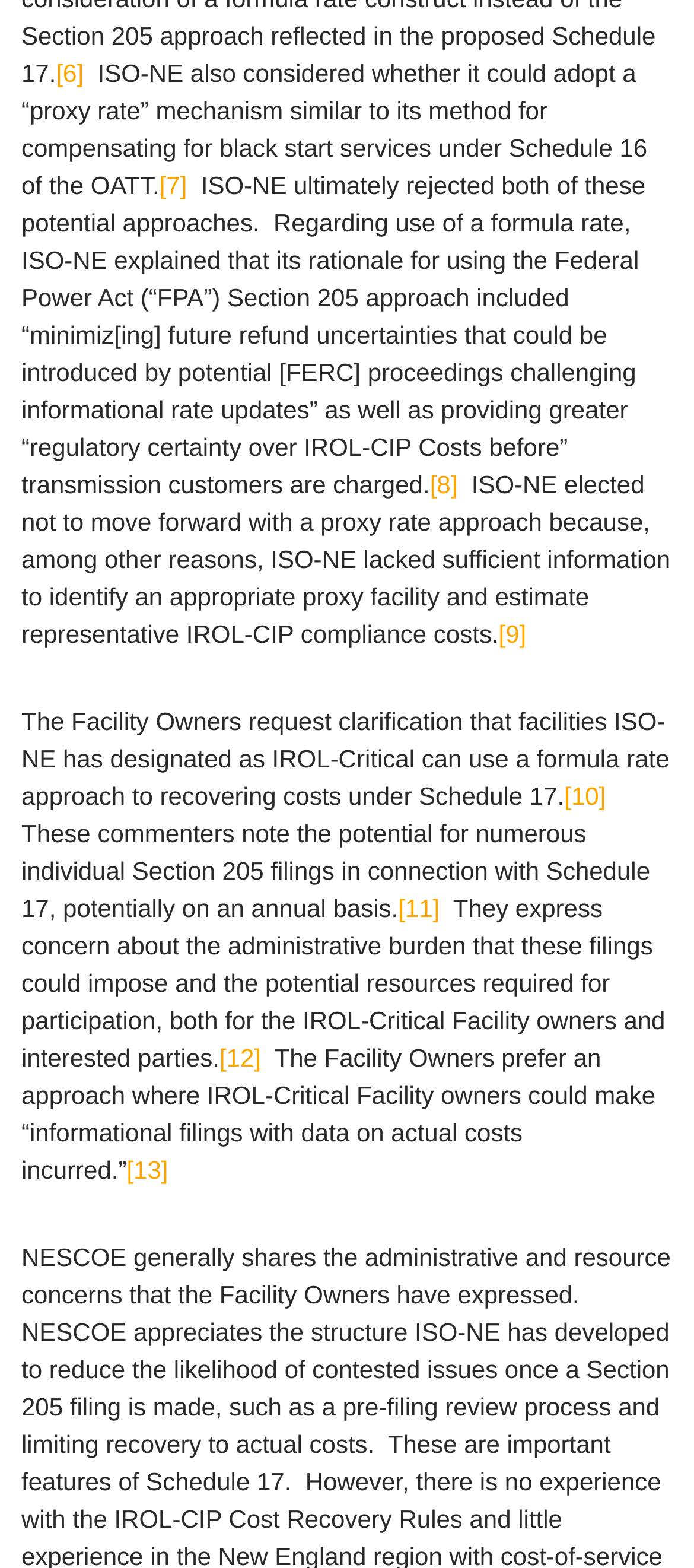What do the Facility Owners request clarification on?
Based on the screenshot, provide your answer in one word or phrase.

Using a formula rate approach